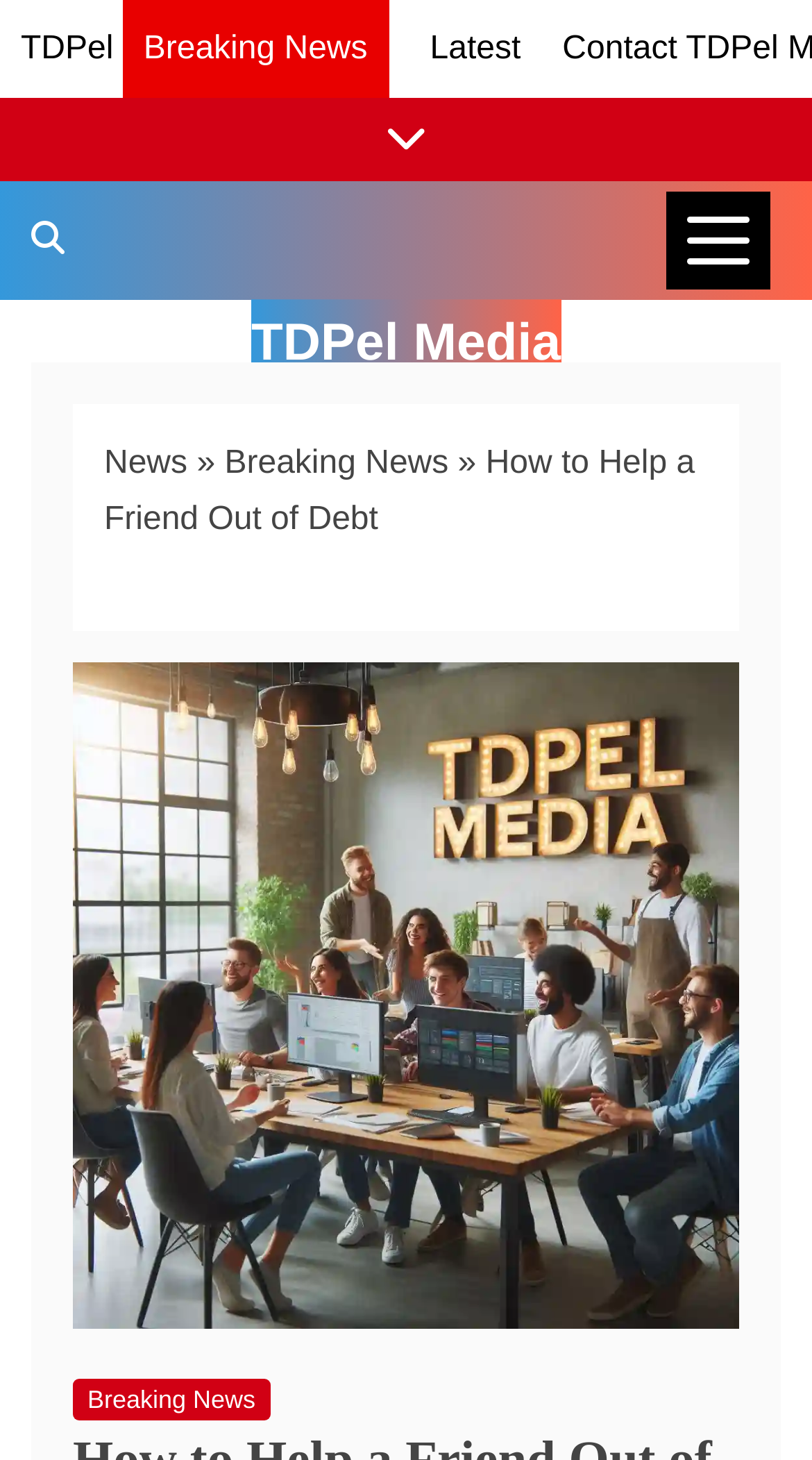Please predict the bounding box coordinates of the element's region where a click is necessary to complete the following instruction: "visit TDPel website". The coordinates should be represented by four float numbers between 0 and 1, i.e., [left, top, right, bottom].

[0.026, 0.021, 0.14, 0.046]